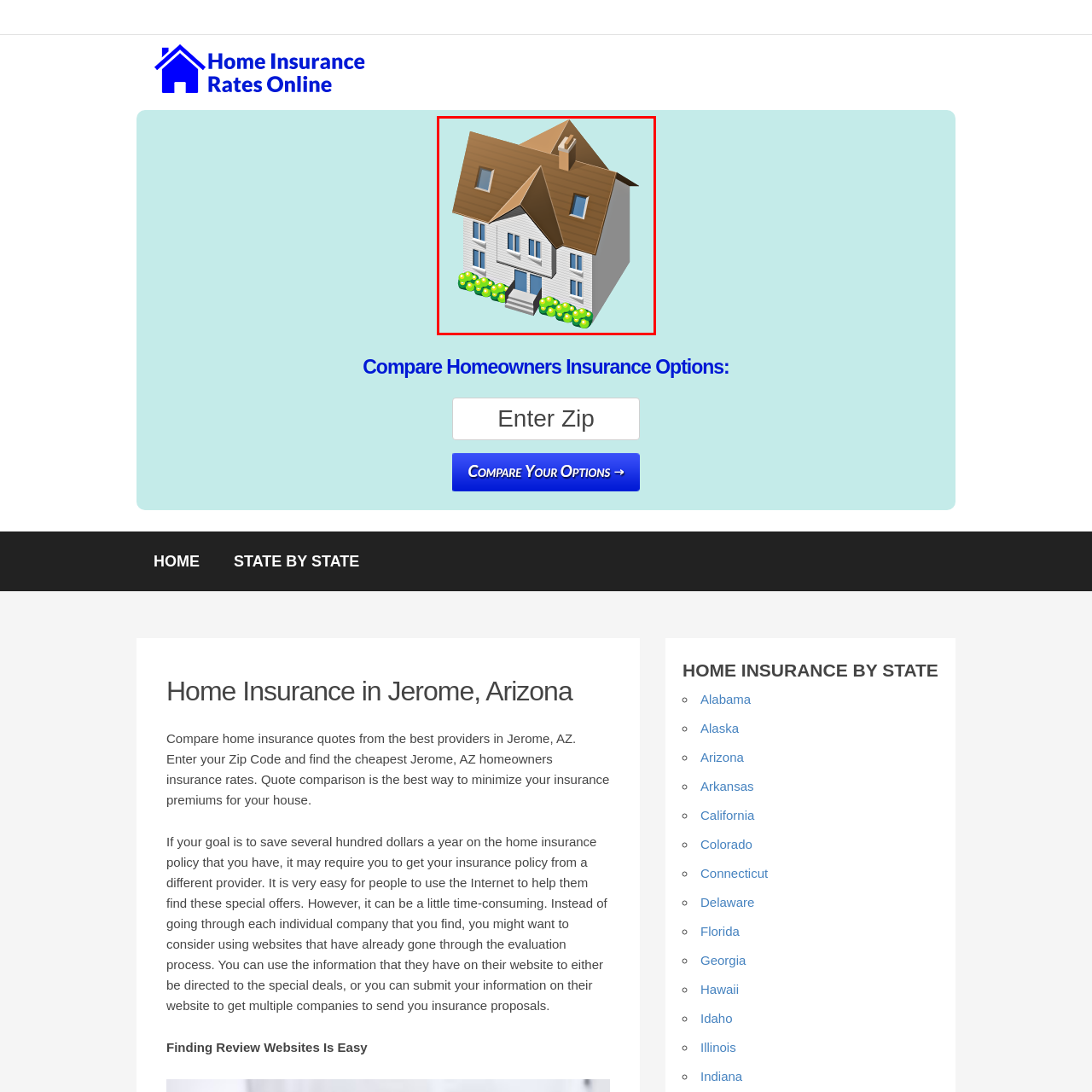Please look at the image highlighted by the red bounding box and provide a single word or phrase as an answer to this question:
What type of plants are in front of the house?

Green bushes with yellow flowers